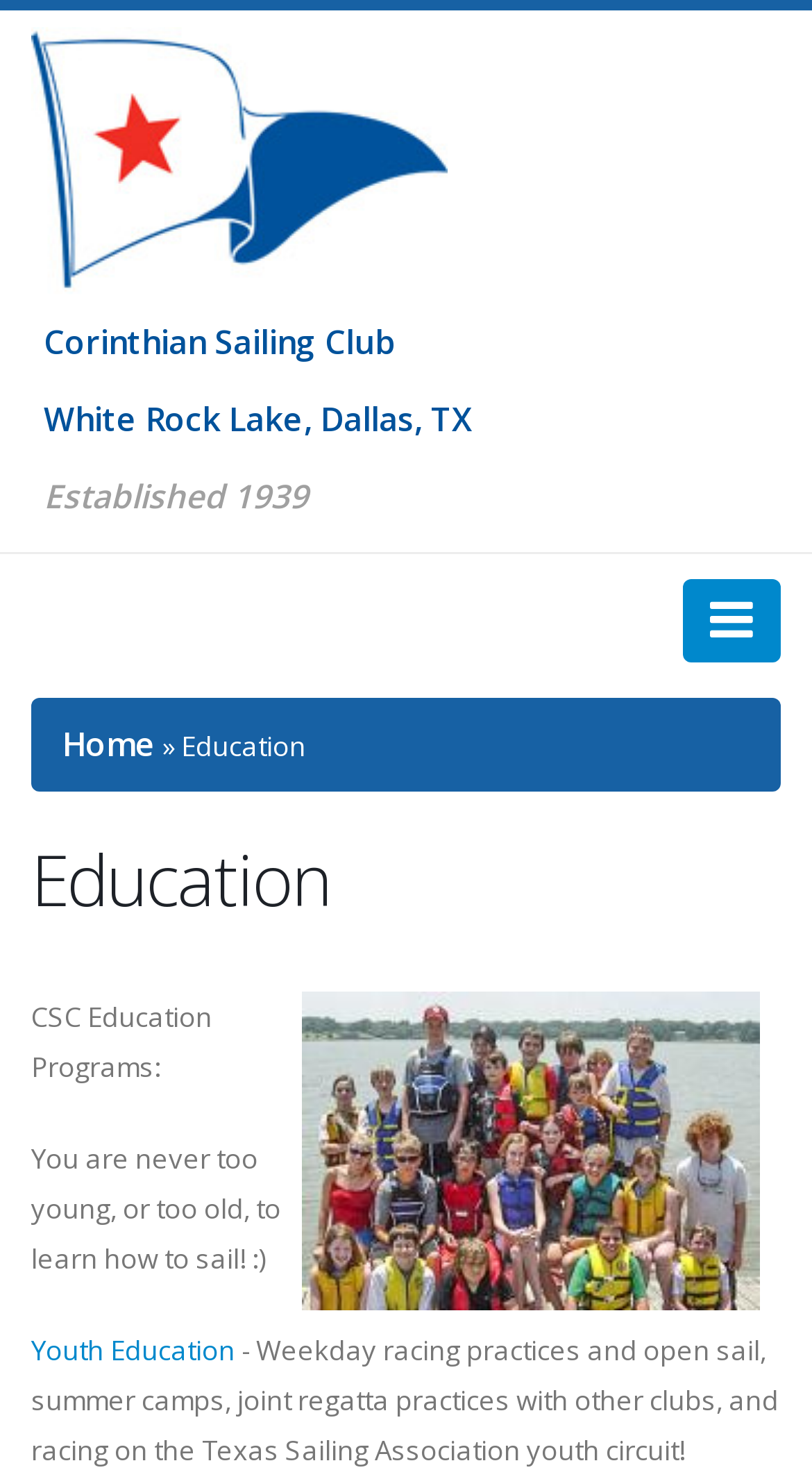Craft a detailed narrative of the webpage's structure and content.

The webpage is about the Corinthian Sailing Club's education programs. At the top left, there is a link to skip to the main content. Below it, there is a navigation menu with a link to the home page, accompanied by a small image. The club's name, "Corinthian Sailing Club", and its location, "White Rock Lake, Dallas, TX", are displayed prominently. The year the club was established, "1939", is also mentioned.

On the right side of the page, there is a button with an icon. Below it, there is a breadcrumb navigation menu with links to the home page and the current page, "Education". The main heading, "Education", is centered at the top of the page.

The main content of the page is an article about the education programs offered by the club. It starts with an image and a button that controls a colorbox, which has an alt text "Juniors Camp". Below it, there is a brief introduction to the education programs, followed by a description of the programs offered, including weekday racing practices, summer camps, and joint regatta practices with other clubs. There is also a link to "Youth Education" at the bottom of the page.